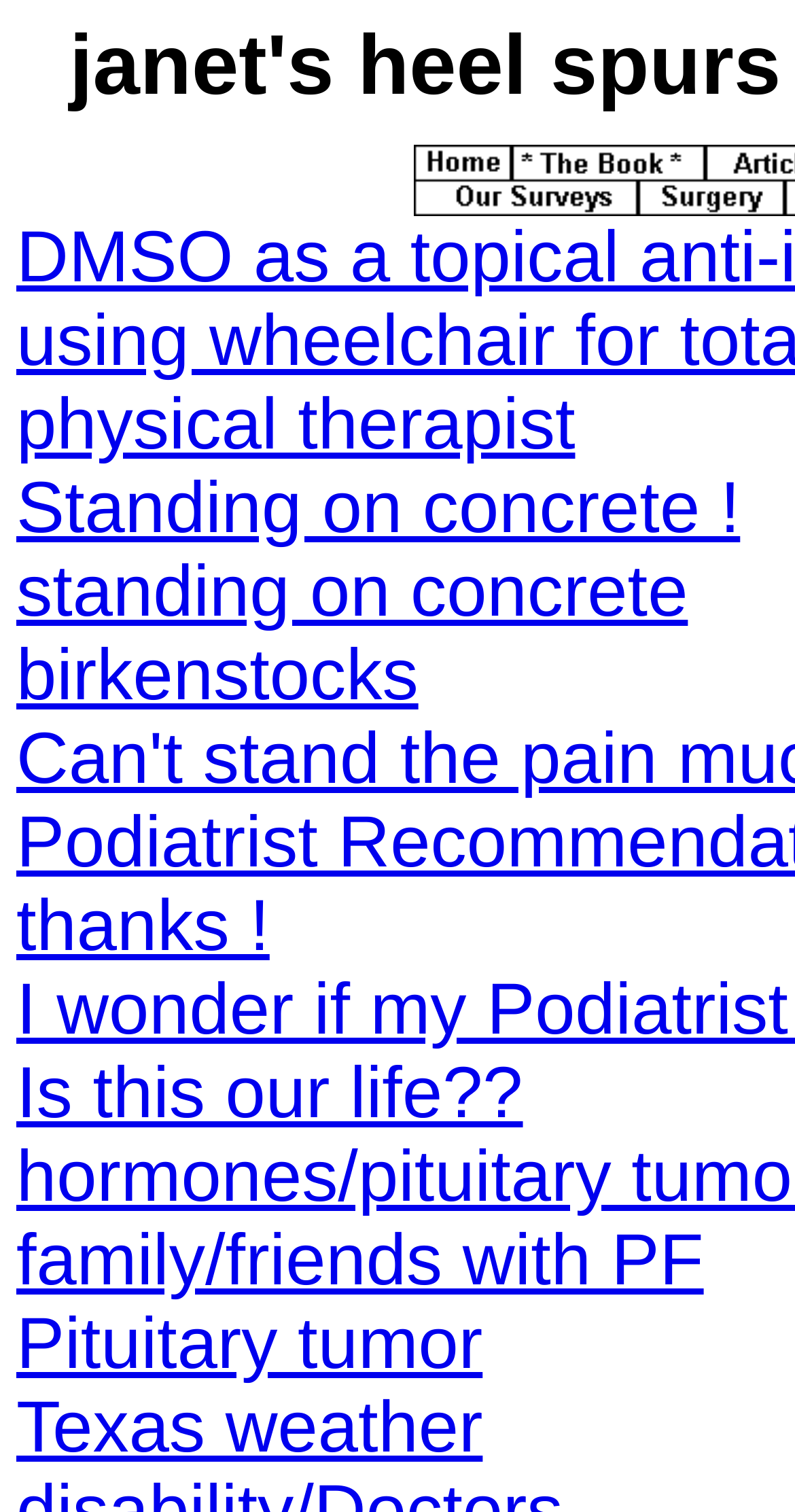What is the topic of the link 'Standing on concrete!'?
Can you give a detailed and elaborate answer to the question?

Based on the context of the webpage and the text of the link 'Standing on concrete!', I inferred that it is related to plantar fasciitis, which is a common topic discussed on this webpage.